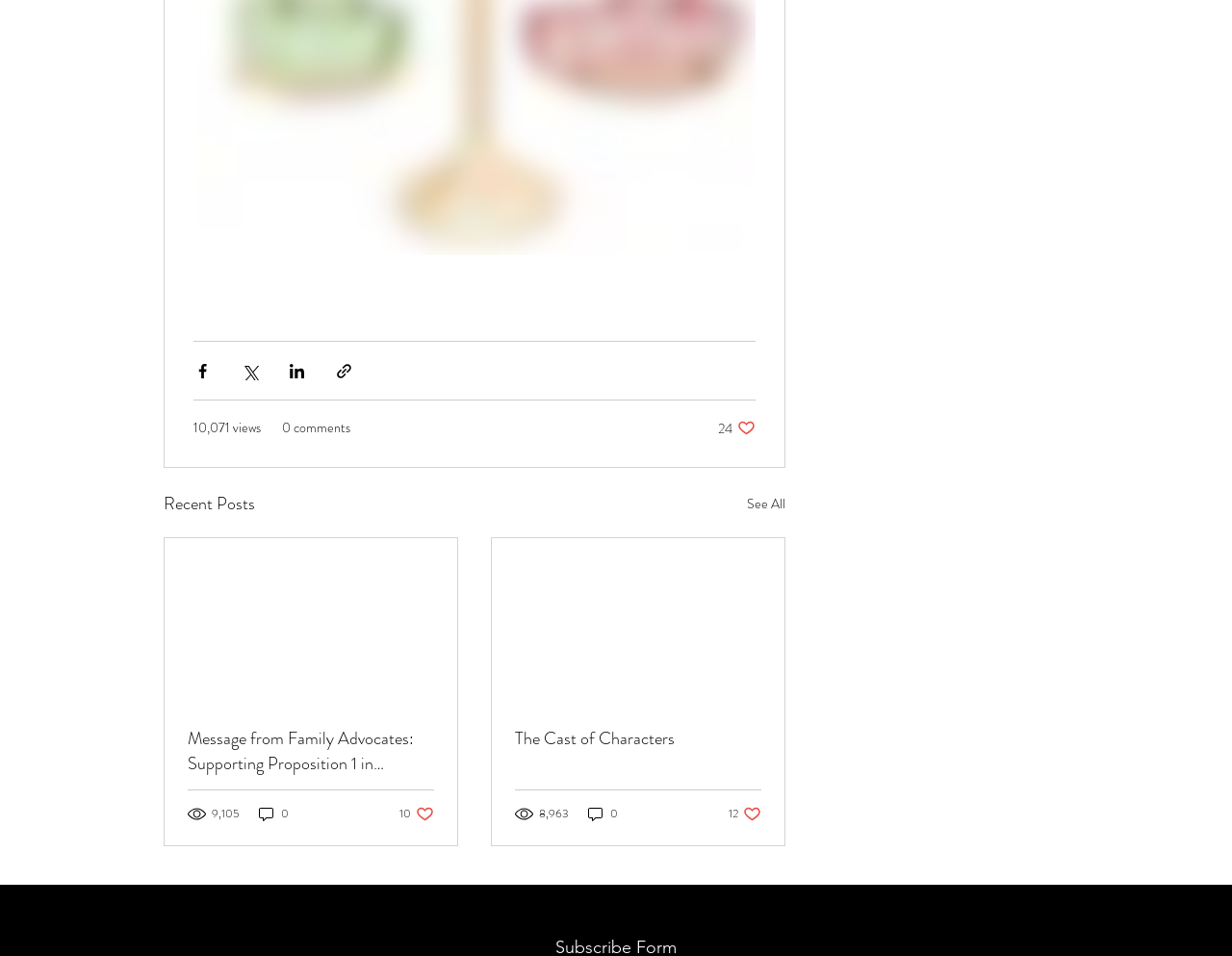Kindly determine the bounding box coordinates of the area that needs to be clicked to fulfill this instruction: "View post details".

[0.134, 0.563, 0.371, 0.736]